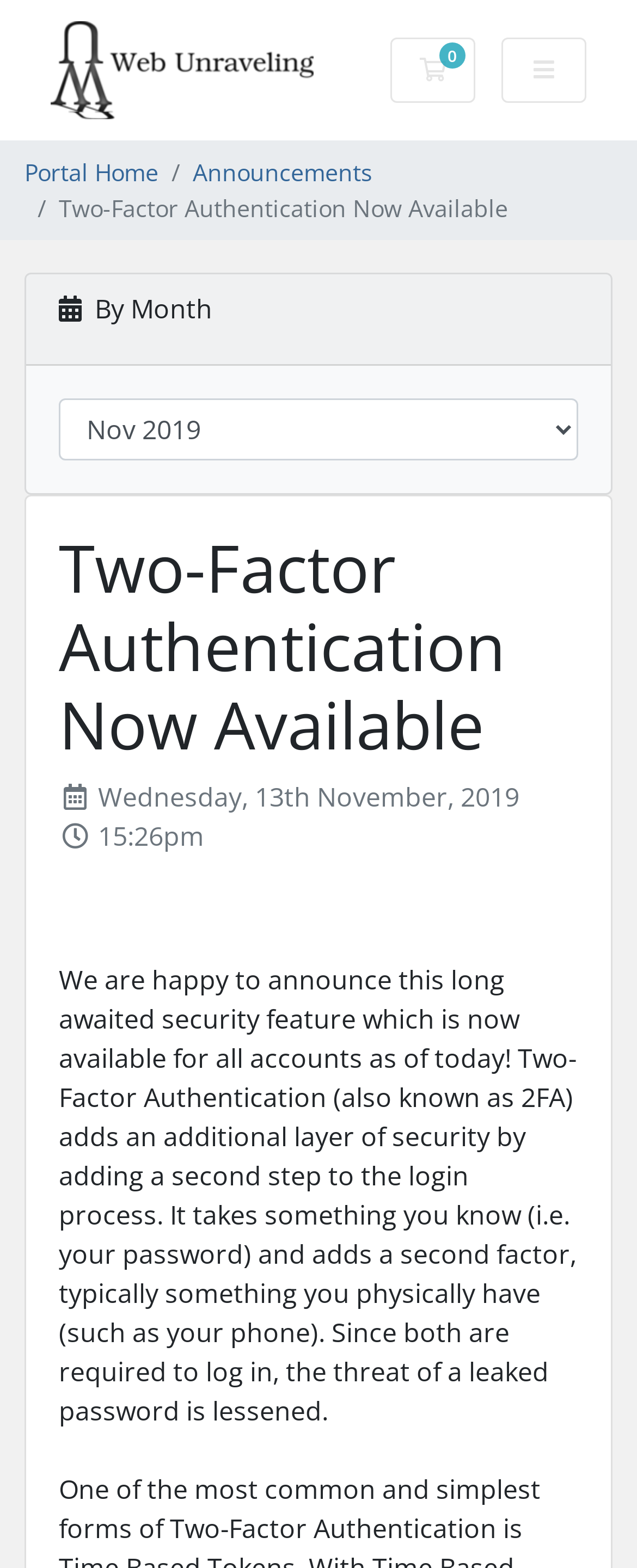What is the security feature announced?
Kindly answer the question with as much detail as you can.

I found the security feature announced by reading the heading element that states 'Two-Factor Authentication Now Available' and the corresponding static text element that describes it.